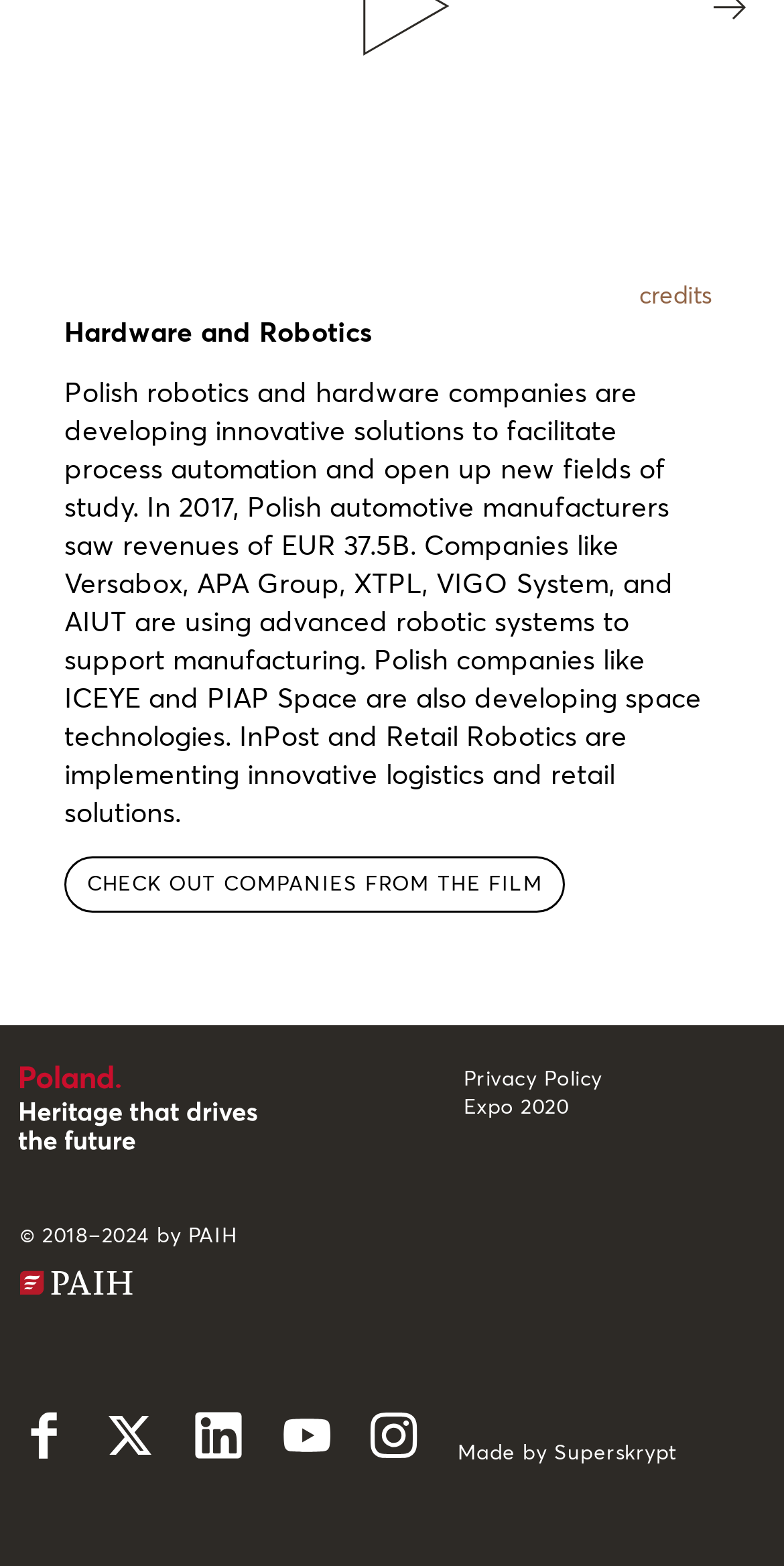Identify the bounding box coordinates necessary to click and complete the given instruction: "Check the credits".

[0.815, 0.397, 0.918, 0.419]